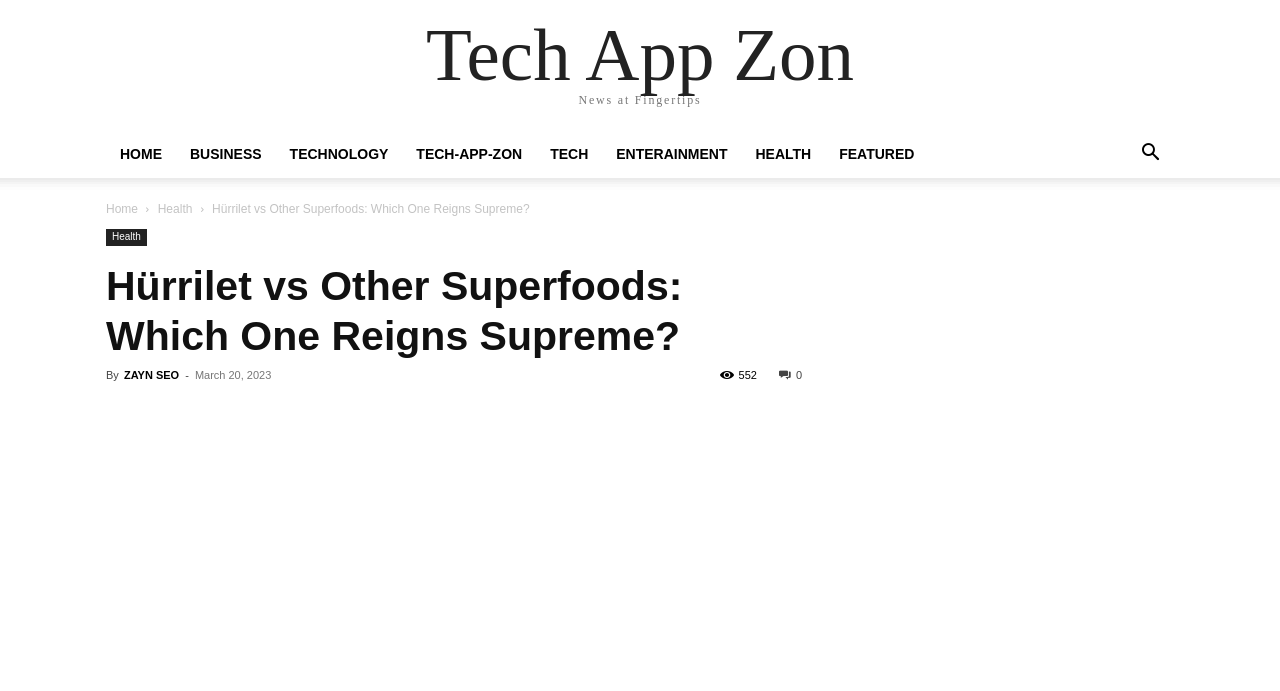What is the author's name?
Carefully examine the image and provide a detailed answer to the question.

The author's name can be found at the bottom of the article title section. The text 'By' is followed by the author's name, 'ZAYN SEO'.